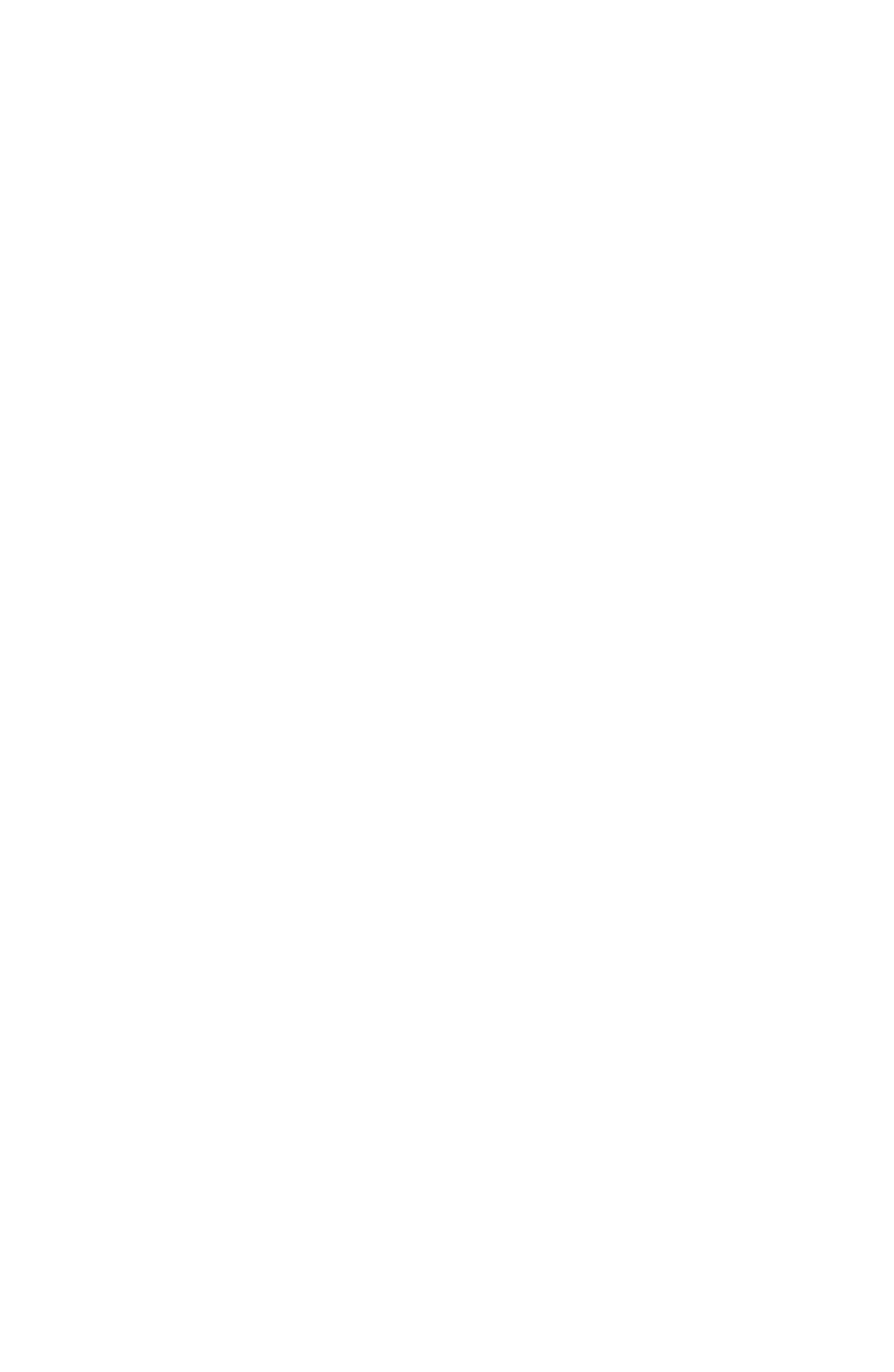What is the last link under 'Menu' navigation?
Utilize the image to construct a detailed and well-explained answer.

The last link under the 'Menu' navigation section is 'Travel' which is a link with a bounding box coordinate of [0.446, 0.483, 0.554, 0.513].